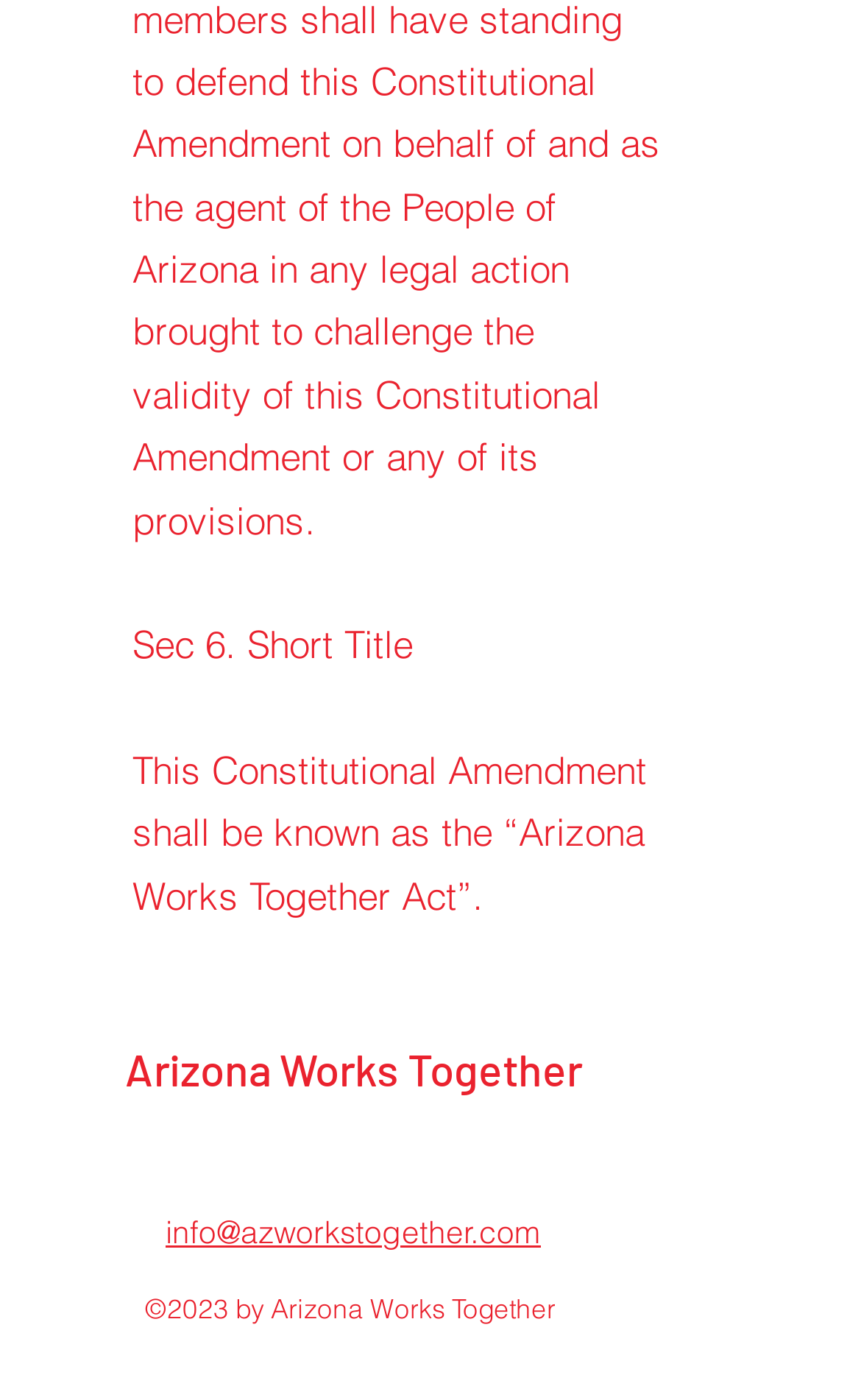Please analyze the image and provide a thorough answer to the question:
How many sections are mentioned?

The answer can be found in the StaticText element with the text 'Sec 6. Short Title' which suggests that there is at least one section mentioned, and there is no other section mentioned on the webpage.